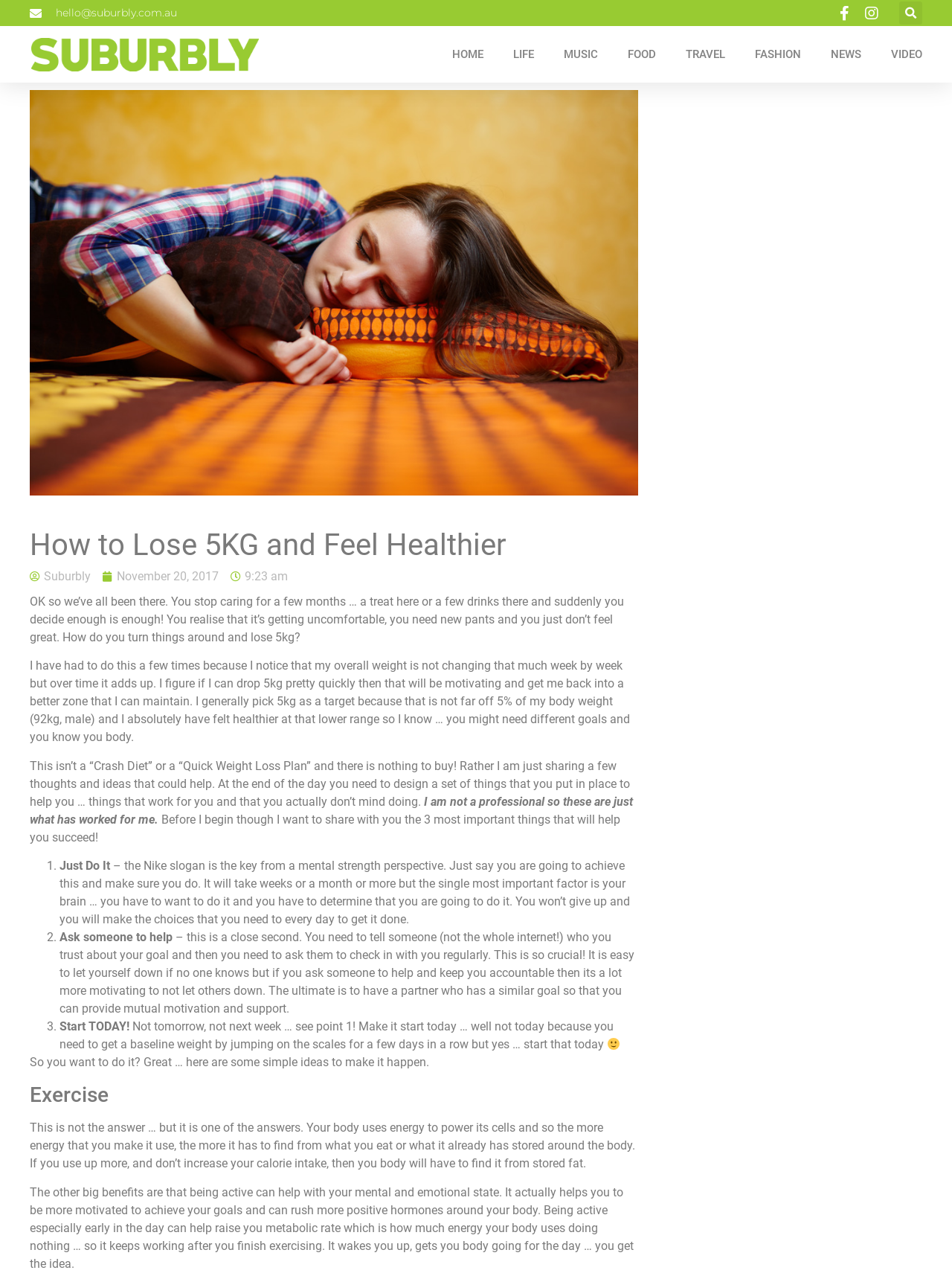Provide a brief response in the form of a single word or phrase:
How many links are there in the navigation menu?

7